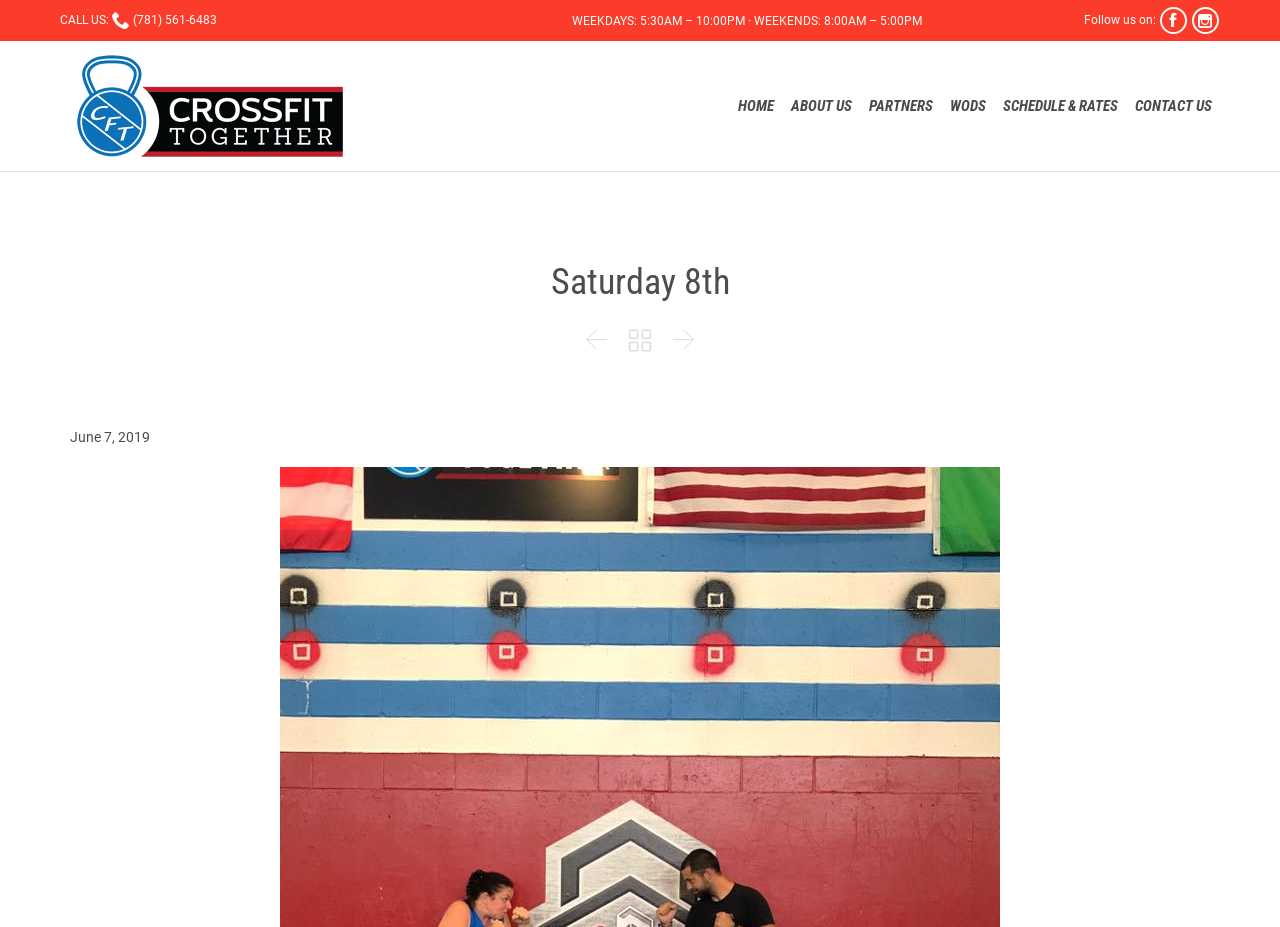What is the phone number to call?
We need a detailed and meticulous answer to the question.

I found the phone number by looking at the top section of the webpage, where it says 'CALL US:' followed by the phone number.